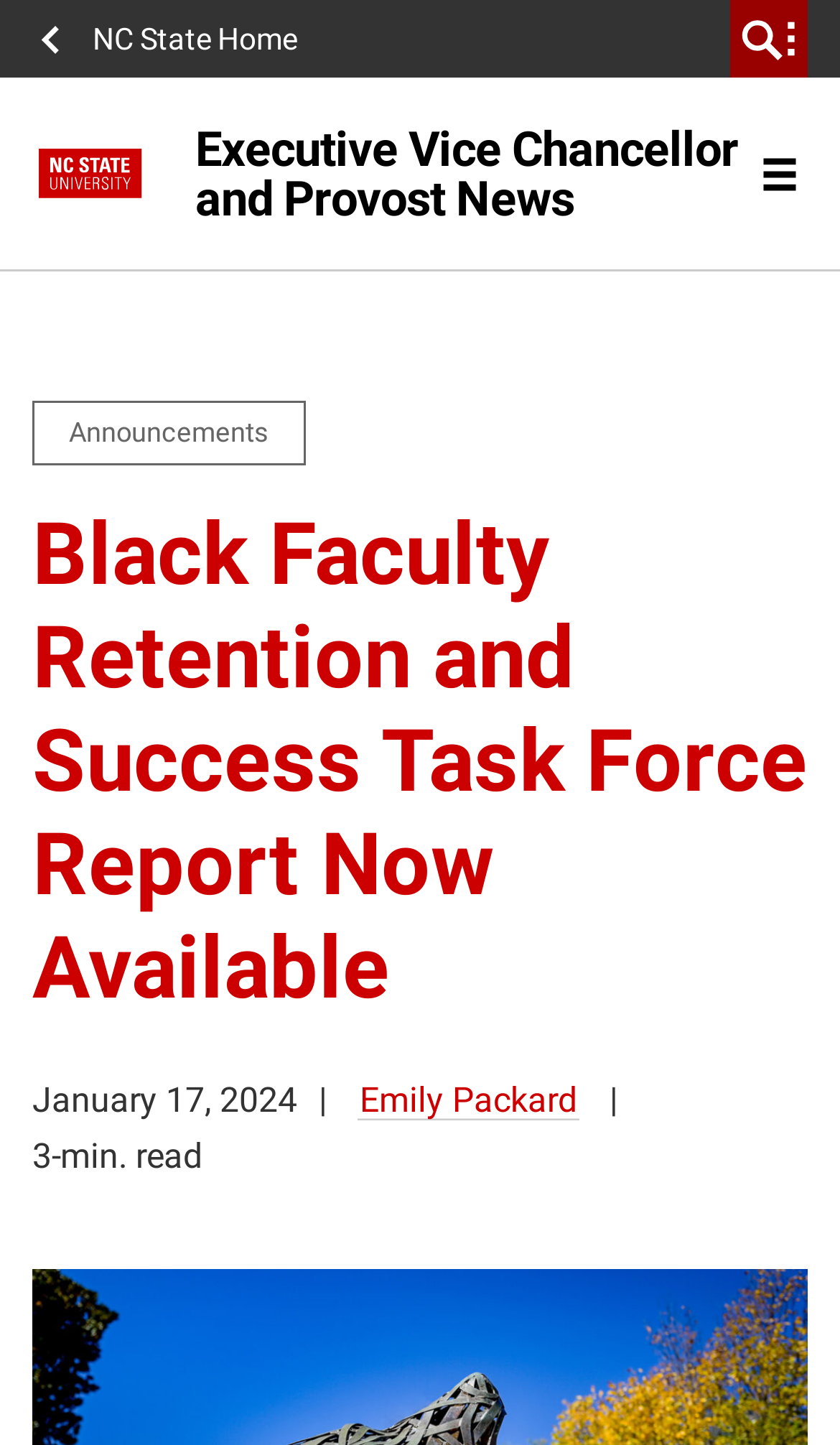Given the description "Emily Packard", determine the bounding box of the corresponding UI element.

[0.426, 0.747, 0.69, 0.775]